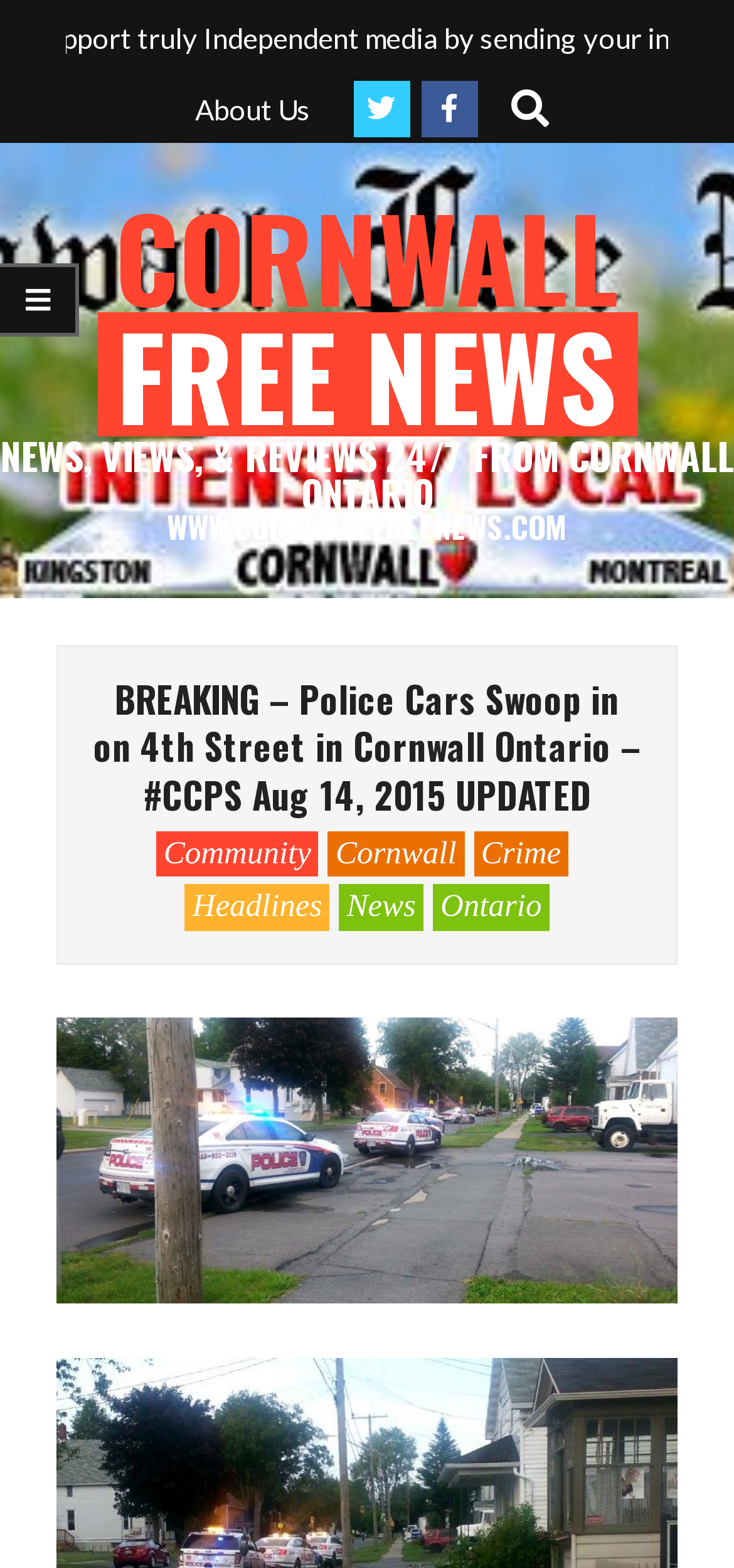What is the name of the news website?
Based on the image, provide your answer in one word or phrase.

Cornwall Free News